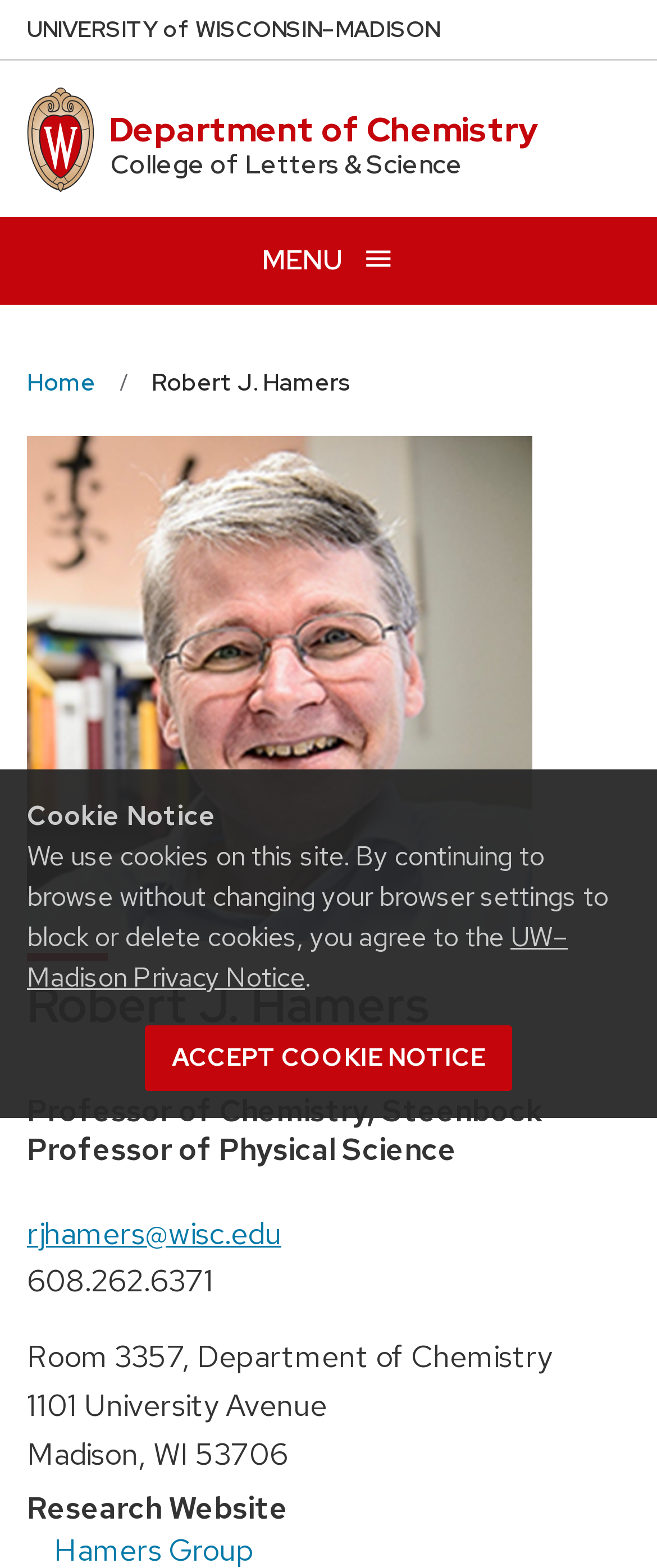Please give a succinct answer using a single word or phrase:
What is the department of the professor?

Department of Chemistry